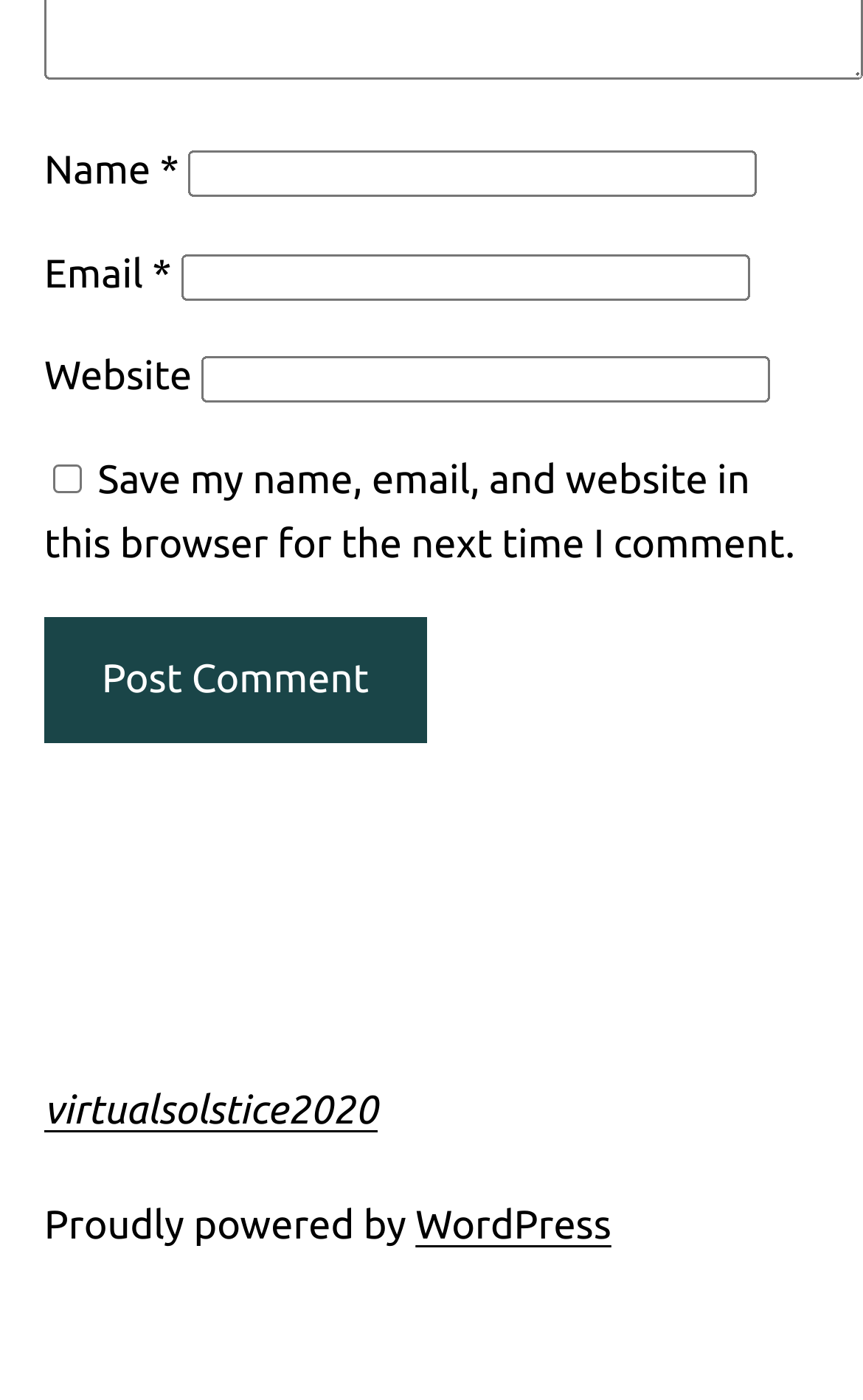Given the element description, predict the bounding box coordinates in the format (top-left x, top-left y, bottom-right x, bottom-right y). Make sure all values are between 0 and 1. Here is the element description: name="submit" value="Post Comment"

[0.051, 0.44, 0.494, 0.53]